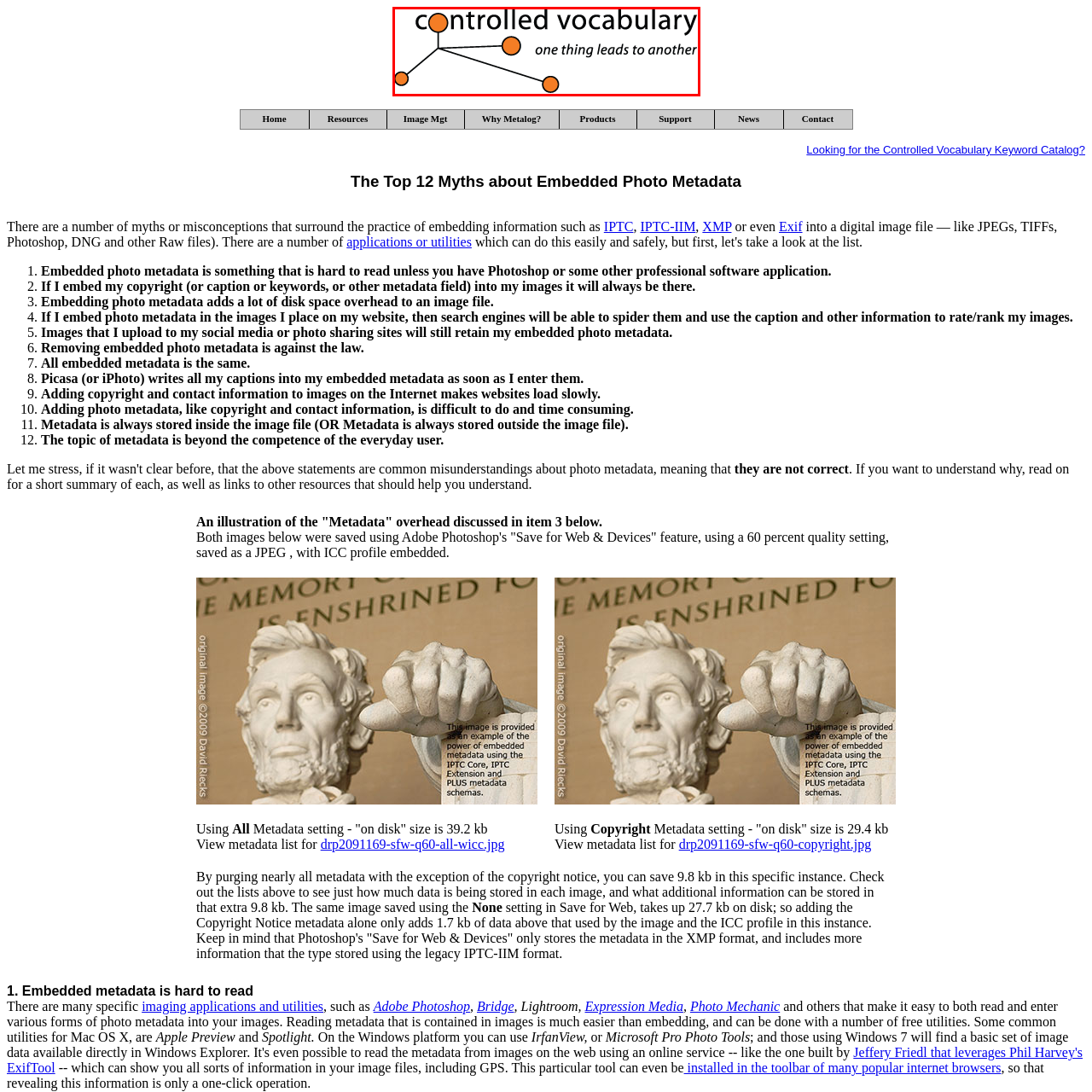What phrase accompanies the visual?
Examine the image enclosed within the red bounding box and provide a comprehensive answer relying on the visual details presented in the image.

The phrase 'one thing leads to another' is written alongside the diagram, emphasizing the interconnectedness of concepts within a controlled vocabulary framework.